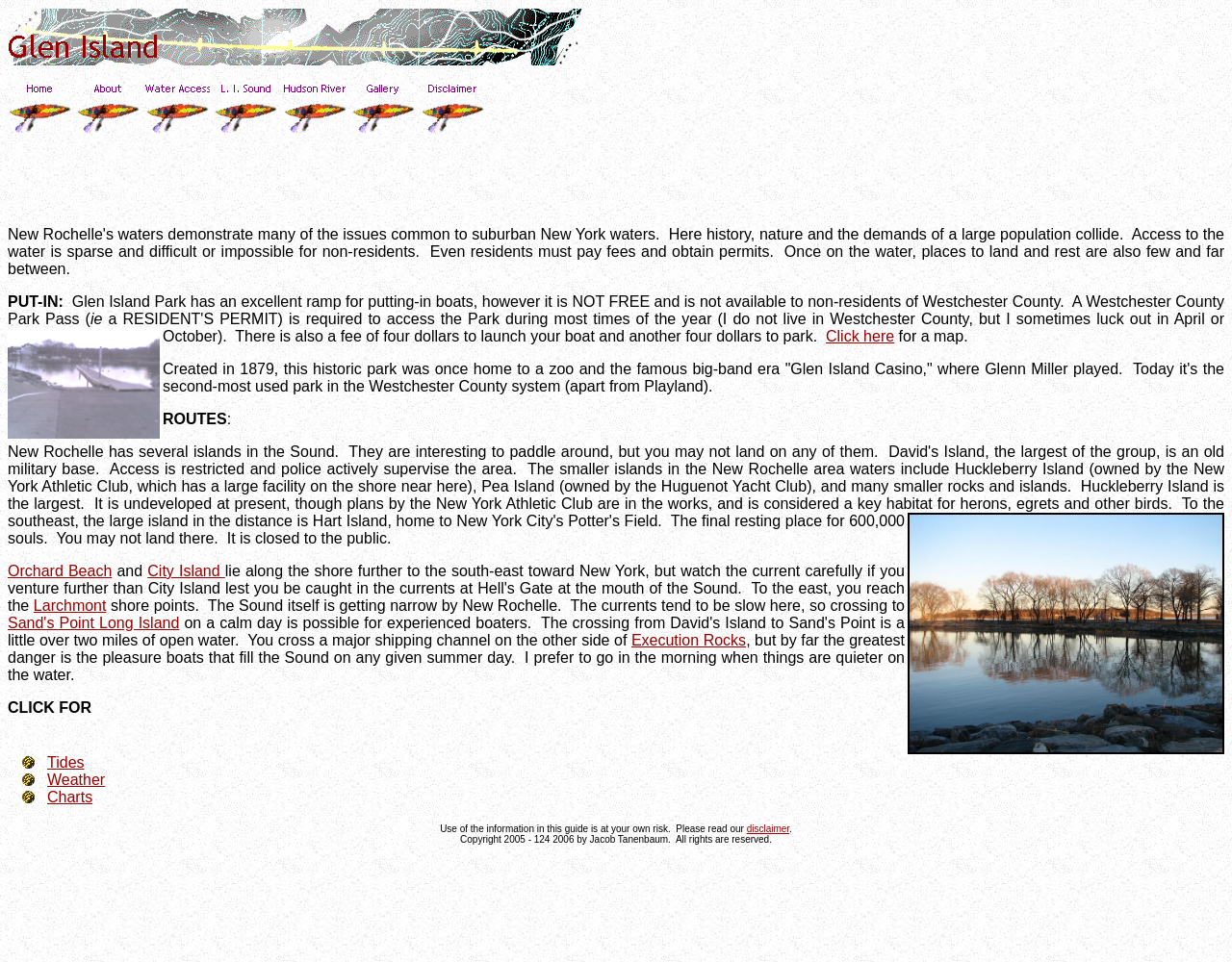How much does it cost to launch a boat and park?
Provide a concise answer using a single word or phrase based on the image.

Eight dollars